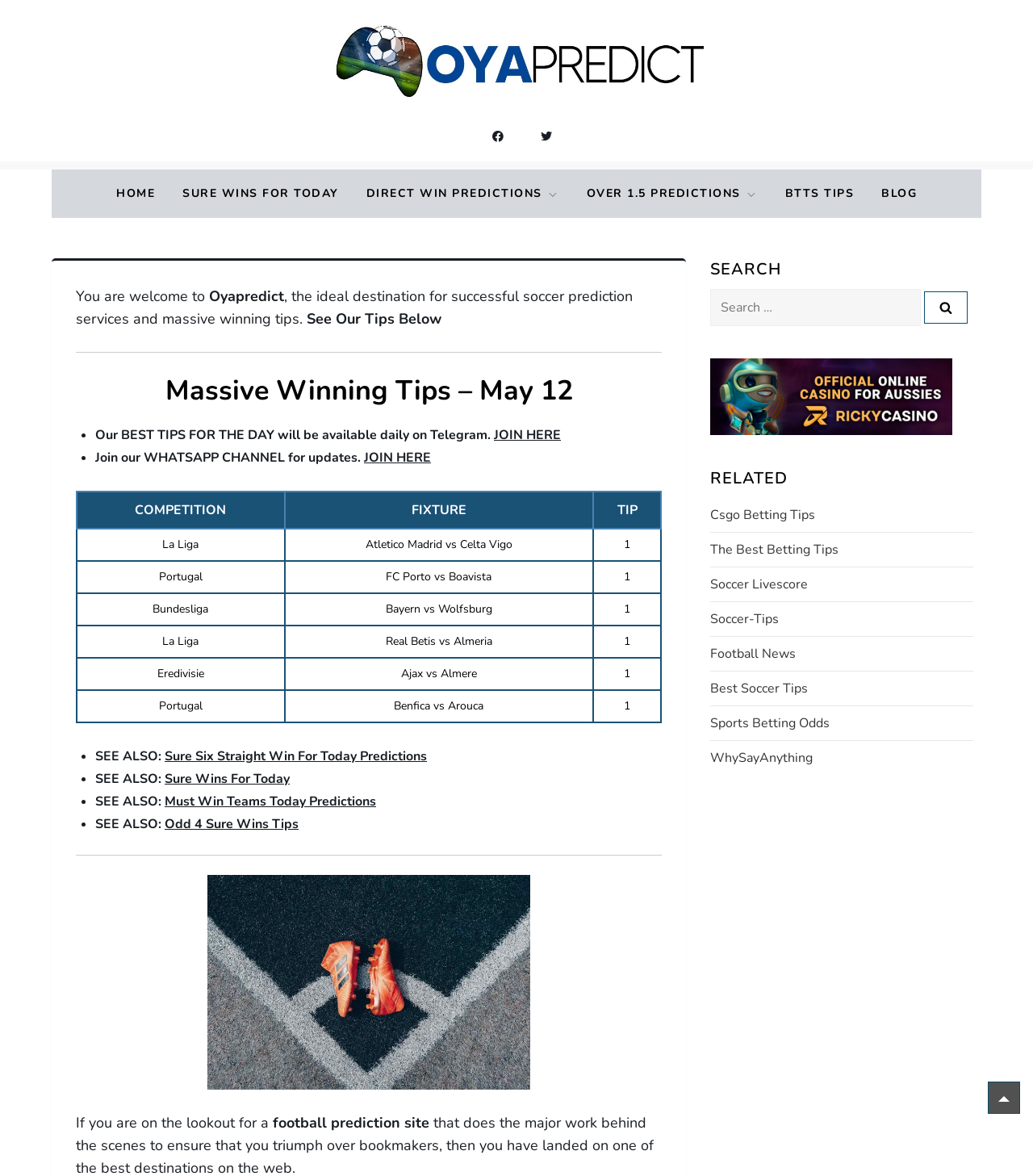Highlight the bounding box coordinates of the element you need to click to perform the following instruction: "Click on the HOME link."

[0.101, 0.144, 0.162, 0.185]